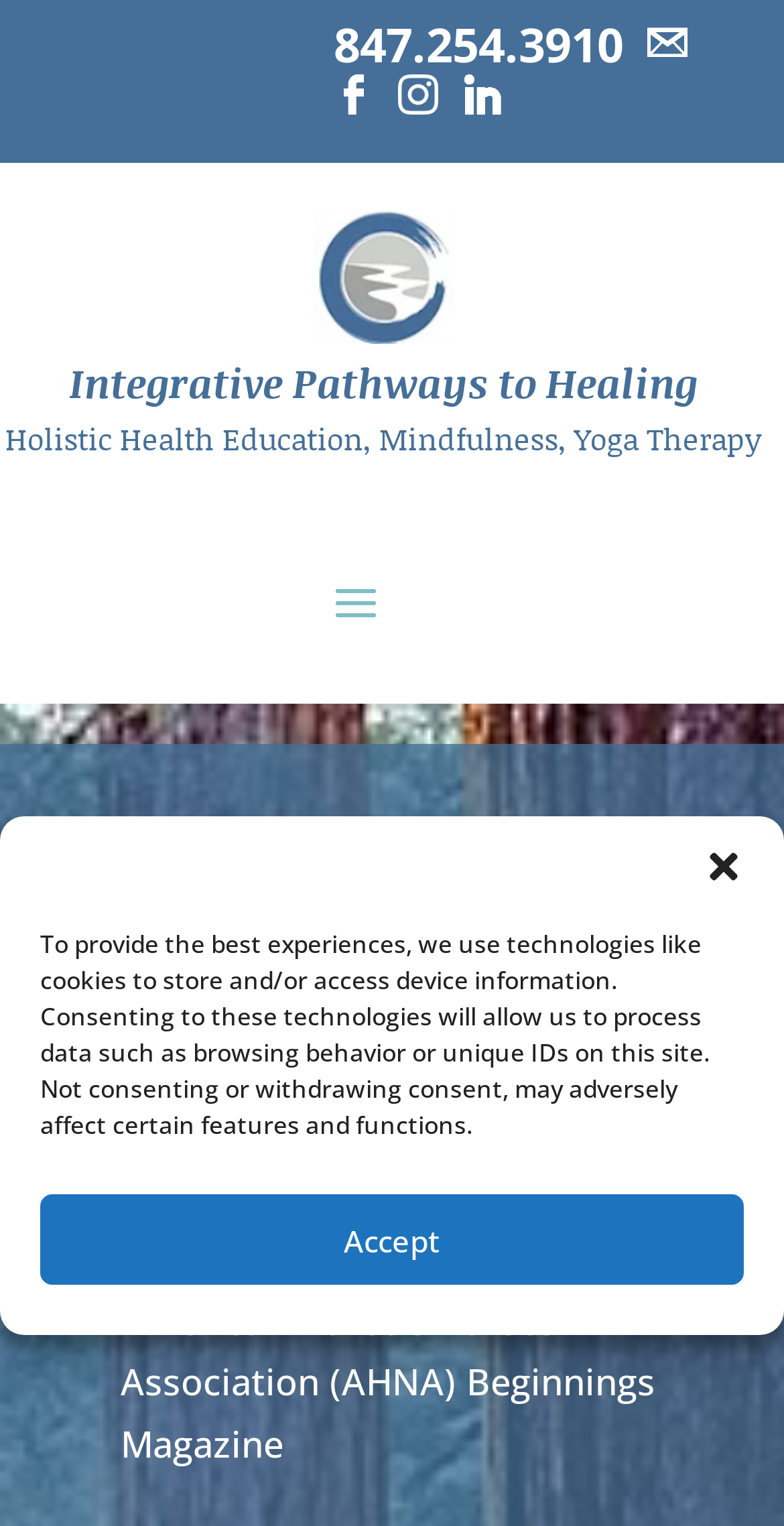Reply to the question with a brief word or phrase: What is the purpose of the dialog box on the webpage?

Manage Cookie Consent